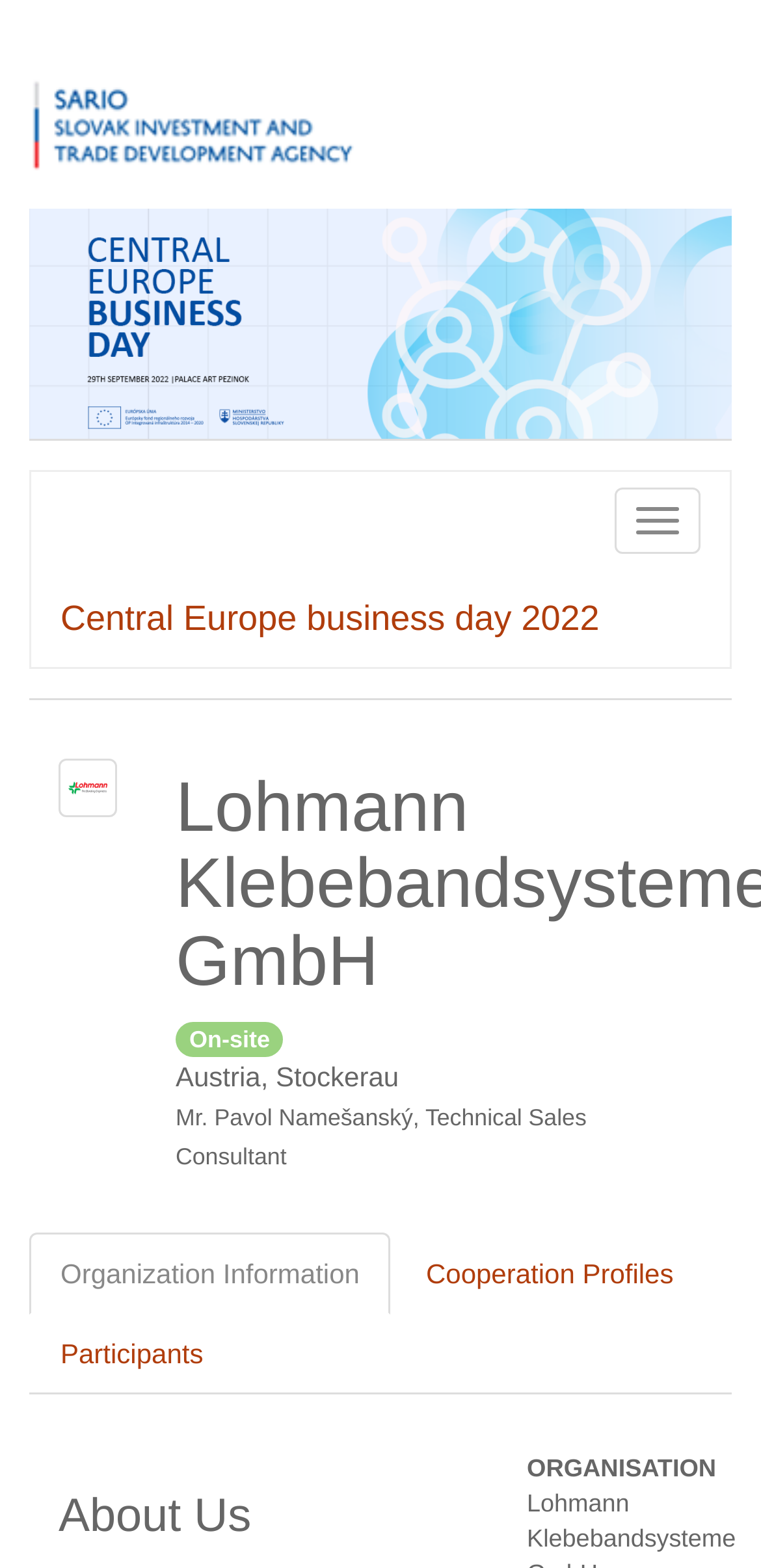Respond to the question below with a concise word or phrase:
What is the format of the conference?

On-site